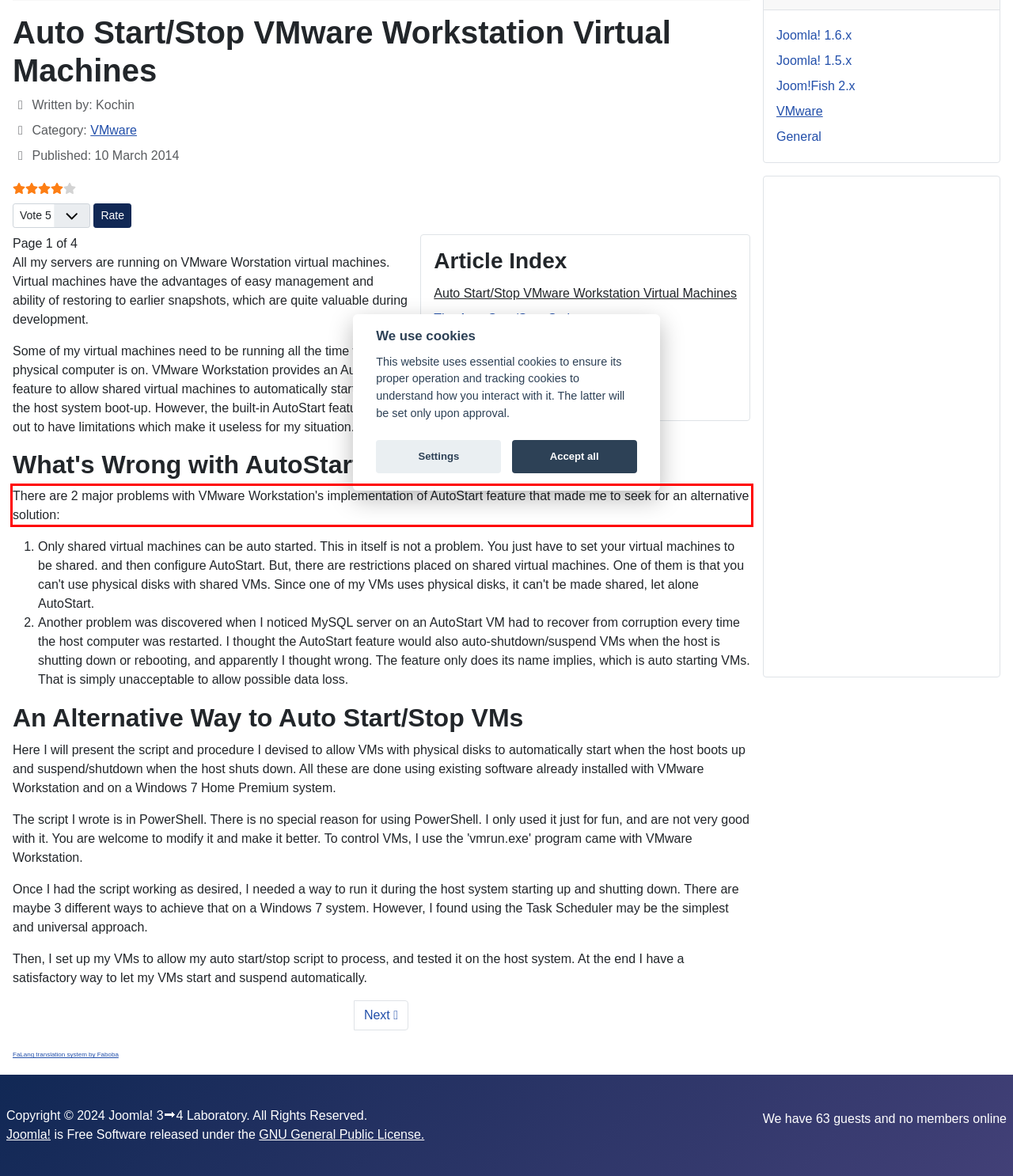Given a webpage screenshot with a red bounding box, perform OCR to read and deliver the text enclosed by the red bounding box.

There are 2 major problems with VMware Workstation's implementation of AutoStart feature that made me to seek for an alternative solution: